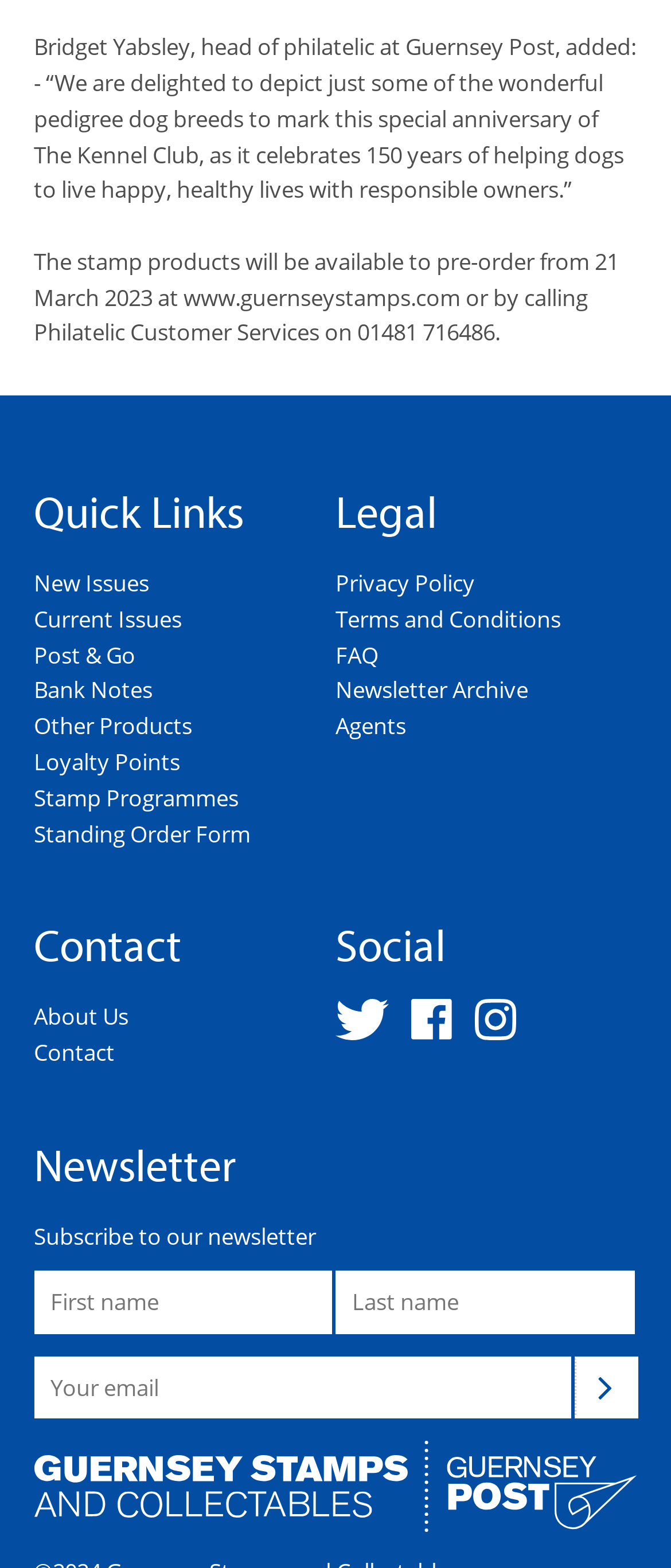What is the purpose of the textboxes?
Use the information from the image to give a detailed answer to the question.

The textboxes are located under the 'Newsletter' heading. There are three textboxes, and based on the context, it appears that they are for users to input their information to subscribe to the newsletter, as indicated by the StaticText element saying 'Subscribe to our newsletter'.